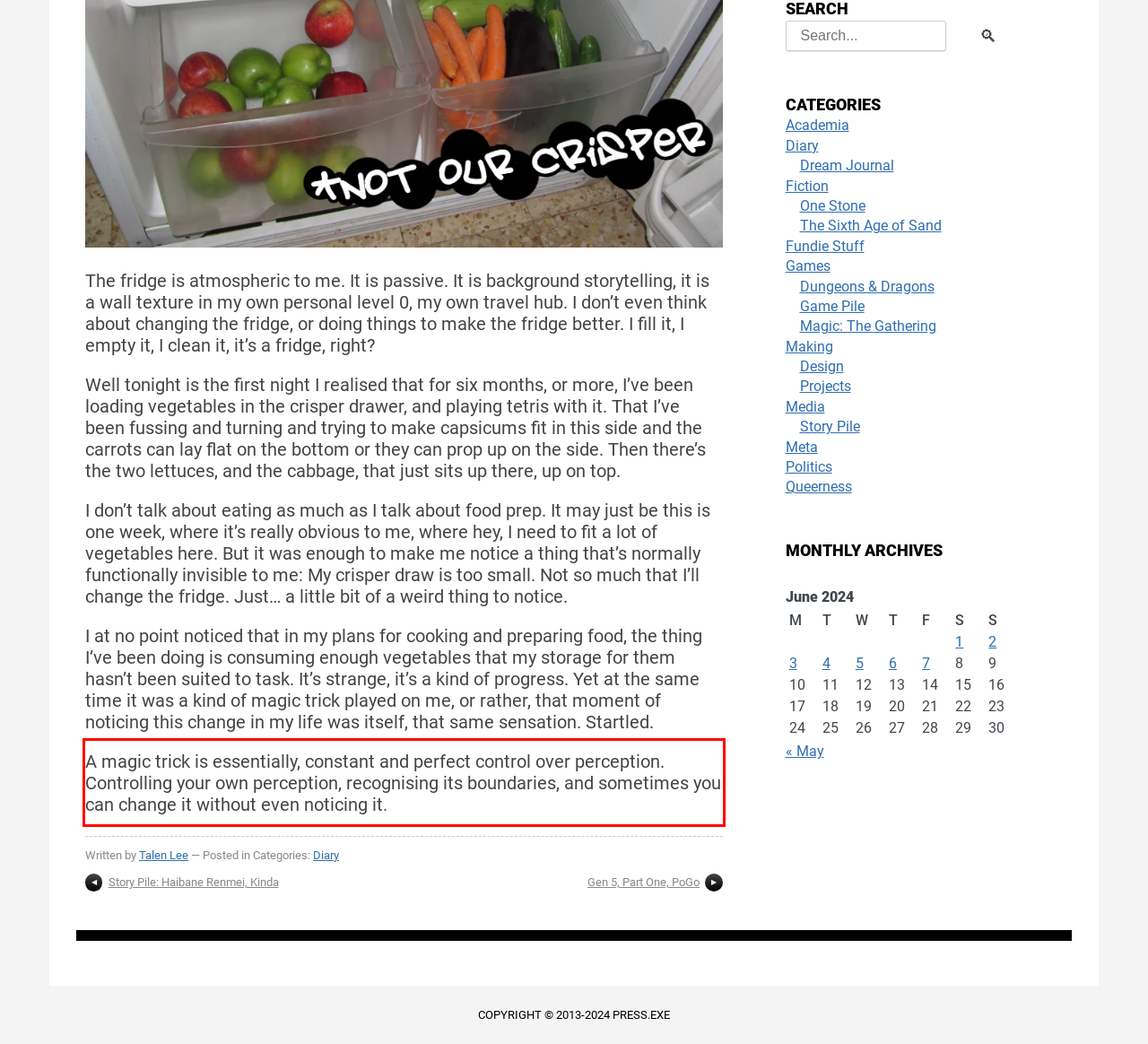Please analyze the screenshot of a webpage and extract the text content within the red bounding box using OCR.

A magic trick is essentially, constant and perfect control over perception. Controlling your own perception, recognising its boundaries, and sometimes you can change it without even noticing it.